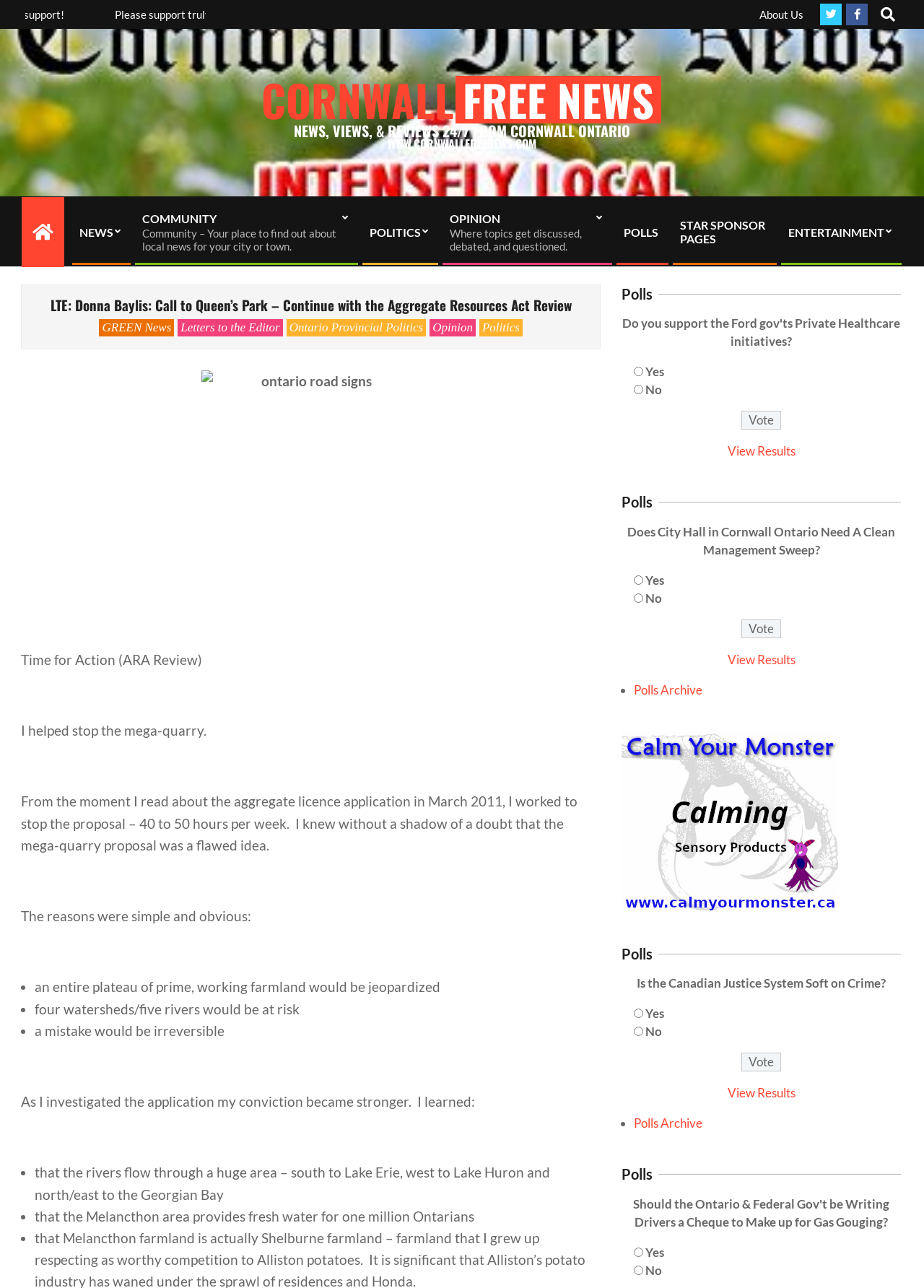Create an elaborate caption for the webpage.

This webpage is a news article from The Cornwall Free News, with a focus on a letter to the editor regarding the Aggregate Resources Act Review. At the top of the page, there is a navigation menu with links to various sections of the website, including "About Us", "Search", and "Primary Navigation Menu". Below this, there is a banner with the website's logo and a link to the homepage.

The main content of the page is divided into two sections. On the left, there is a heading that reads "LTE: Donna Baylis: Call to Queen’s Park – Continue with the Aggregate Resources Act Review" followed by a series of paragraphs written by Donna Baylis. The text describes her efforts to stop a mega-quarry proposal and her reasons for opposing it, including the potential harm to prime farmland, watersheds, and rivers.

On the right side of the page, there are several polls with questions related to local politics and governance. Each poll has two options, "Yes" and "No", and a "Vote" button. There are also links to view the results of each poll. Below the polls, there are links to a "Polls Archive" and other related articles.

At the bottom of the page, there is a section with a heading that reads "Polls" and contains several more polls with similar formats. There is also an image with the text "Calm Your Monster" and a link to a related article.

Throughout the page, there are various icons and graphics, including social media links, a search box, and a navigation menu. The overall layout is organized and easy to follow, with clear headings and concise text.